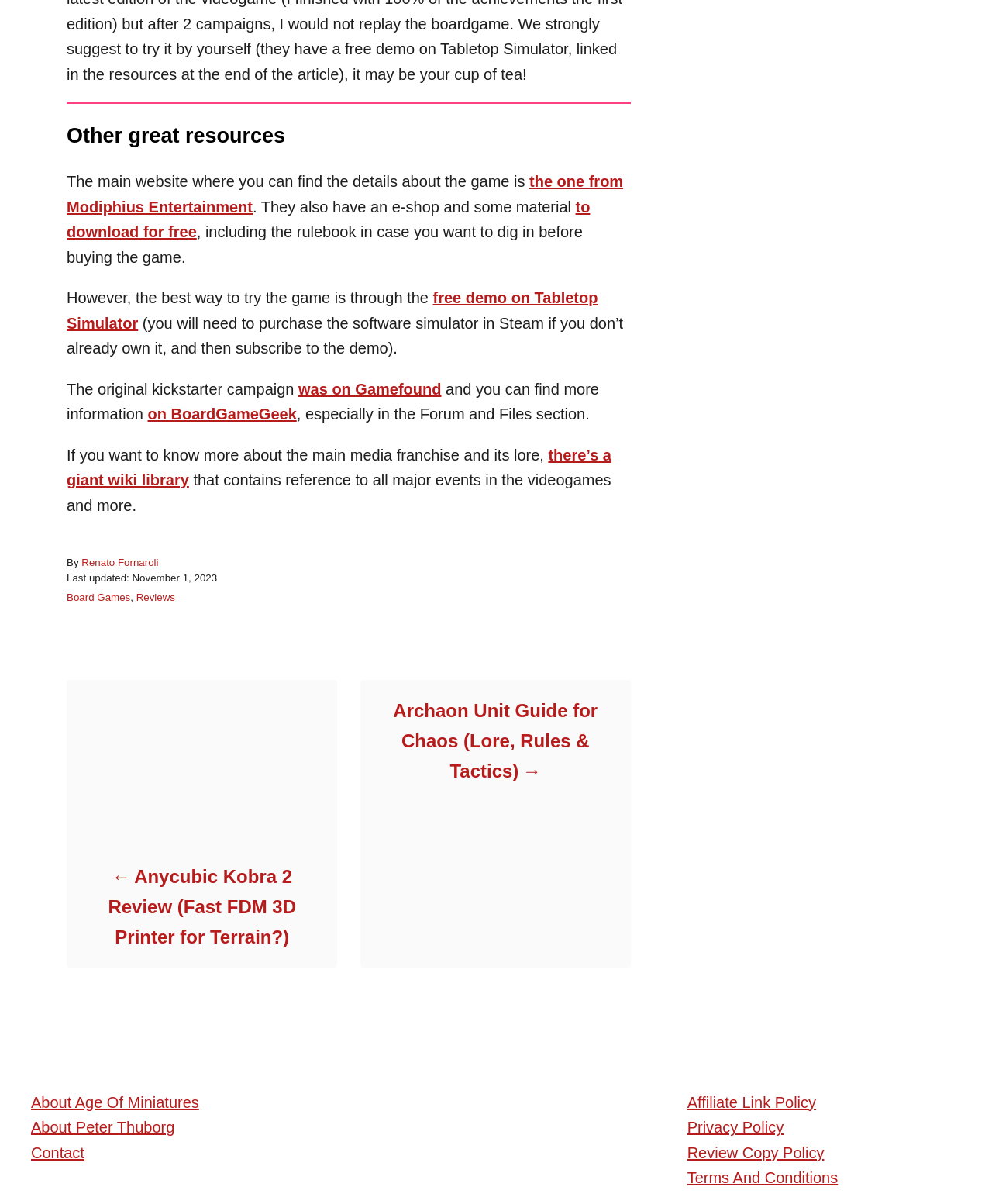Determine the bounding box coordinates of the section I need to click to execute the following instruction: "find more information on BoardGameGeek". Provide the coordinates as four float numbers between 0 and 1, i.e., [left, top, right, bottom].

[0.149, 0.337, 0.299, 0.351]